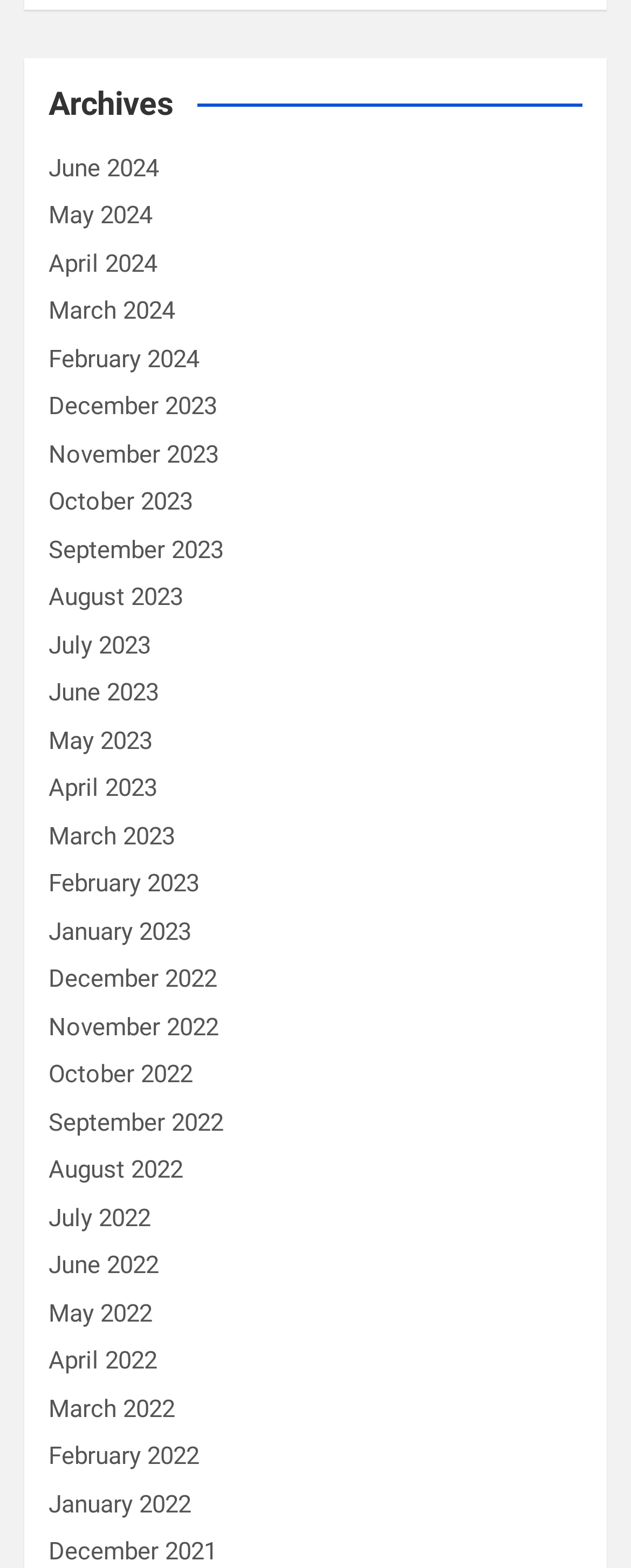Can you specify the bounding box coordinates of the area that needs to be clicked to fulfill the following instruction: "access August 2023 archives"?

[0.077, 0.372, 0.29, 0.39]